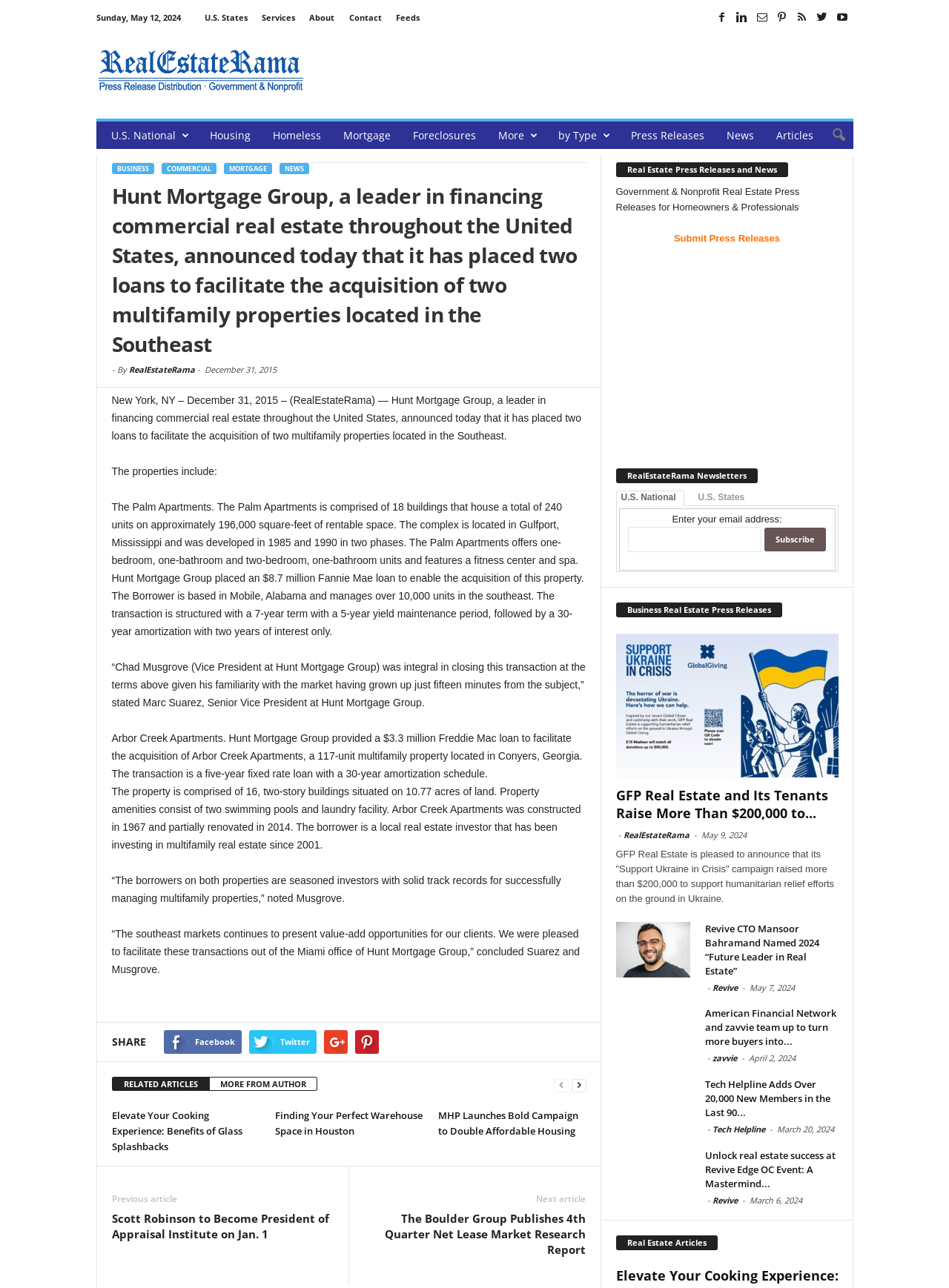Identify the bounding box coordinates of the clickable region necessary to fulfill the following instruction: "Submit a press release". The bounding box coordinates should be four float numbers between 0 and 1, i.e., [left, top, right, bottom].

[0.71, 0.18, 0.822, 0.189]